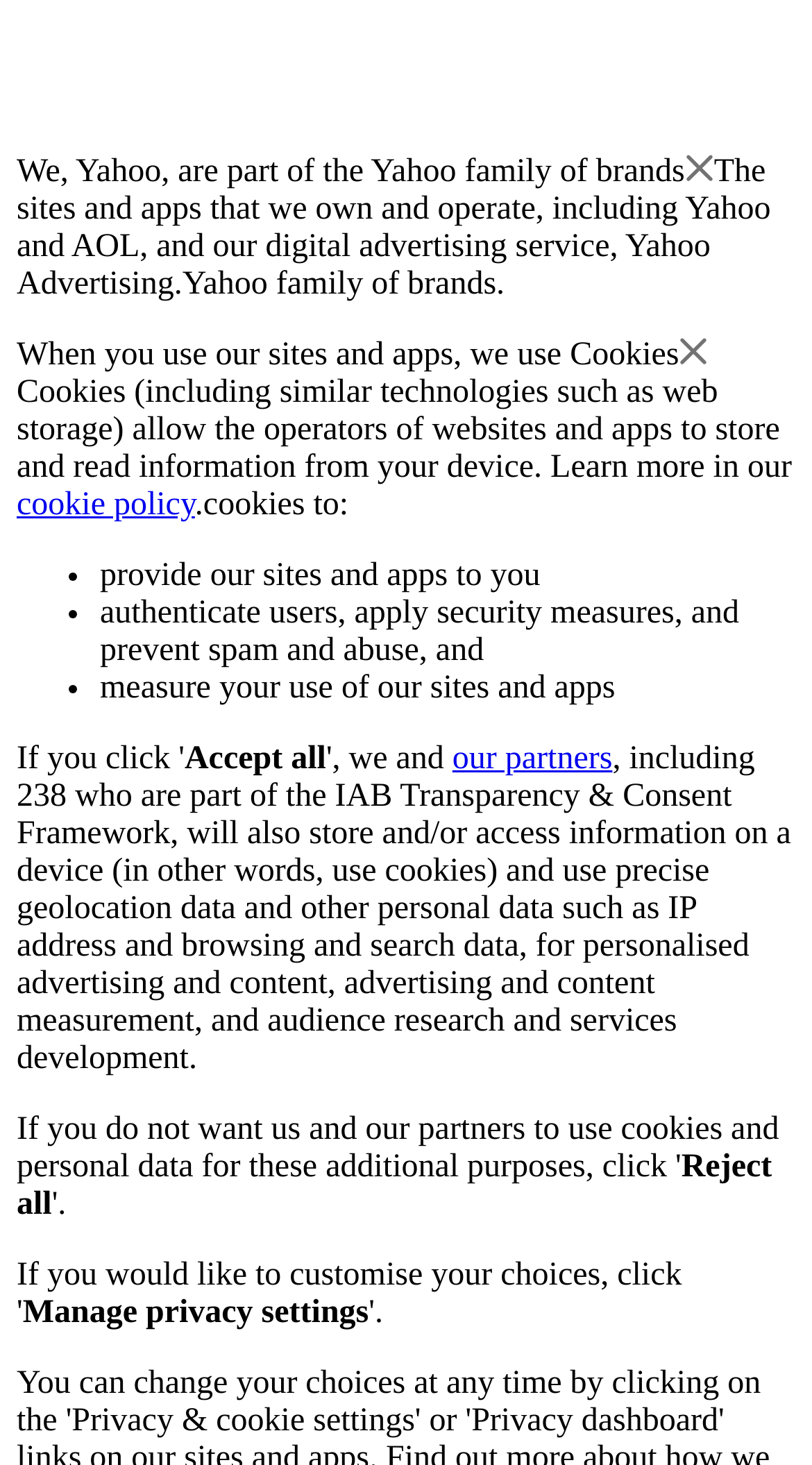Using the information in the image, could you please answer the following question in detail:
What is the purpose of using cookies?

The webpage states that cookies are used to provide our sites and apps to users, authenticate users, apply security measures, and prevent spam and abuse, among other purposes.